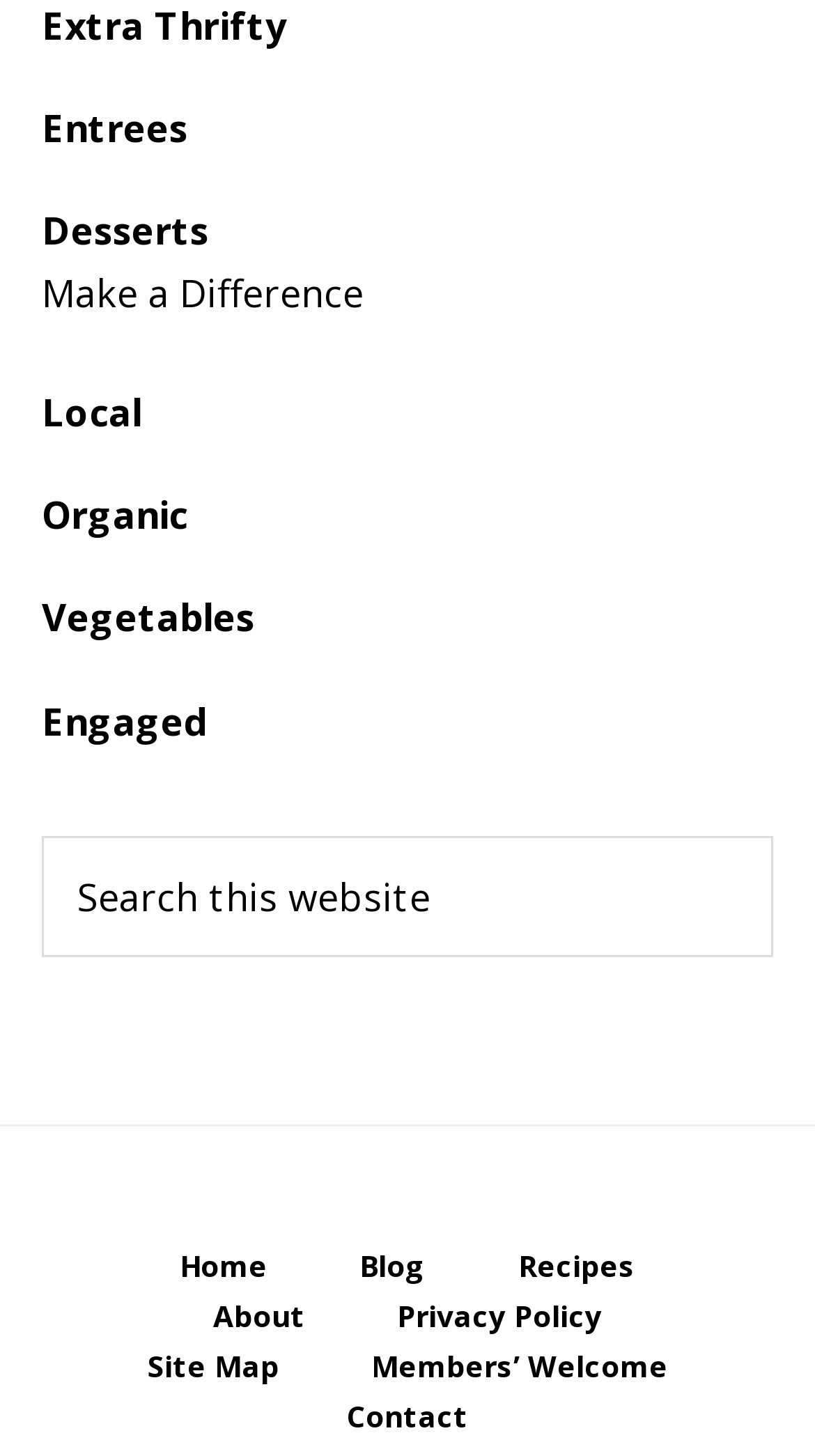Find the bounding box coordinates for the HTML element described in this sentence: "Organic". Provide the coordinates as four float numbers between 0 and 1, in the format [left, top, right, bottom].

[0.051, 0.336, 0.231, 0.371]